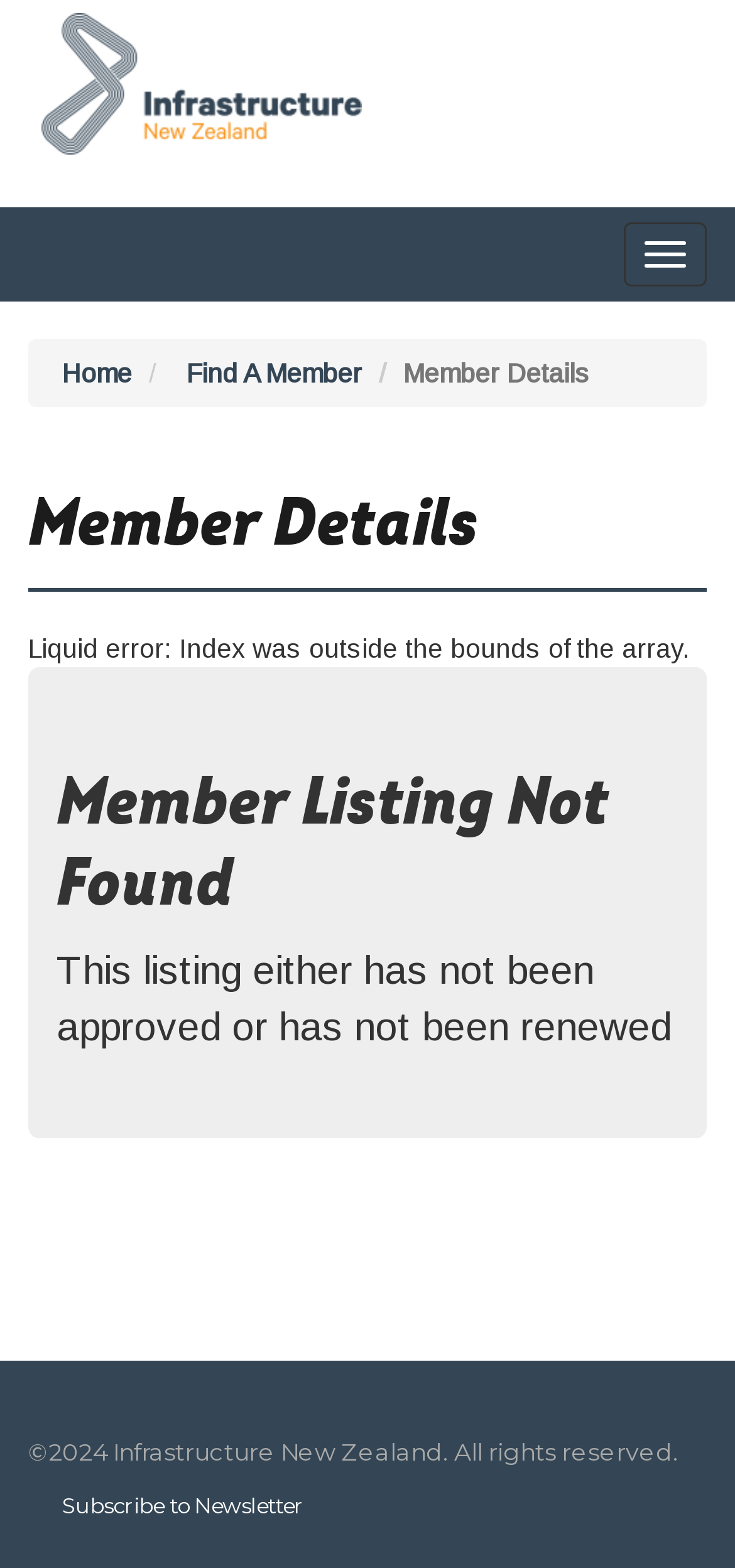What can be done with the navigation button?
Using the image as a reference, give an elaborate response to the question.

The navigation button is a button element with the text 'Toggle navigation', which suggests that it can be used to toggle the navigation menu on and off.